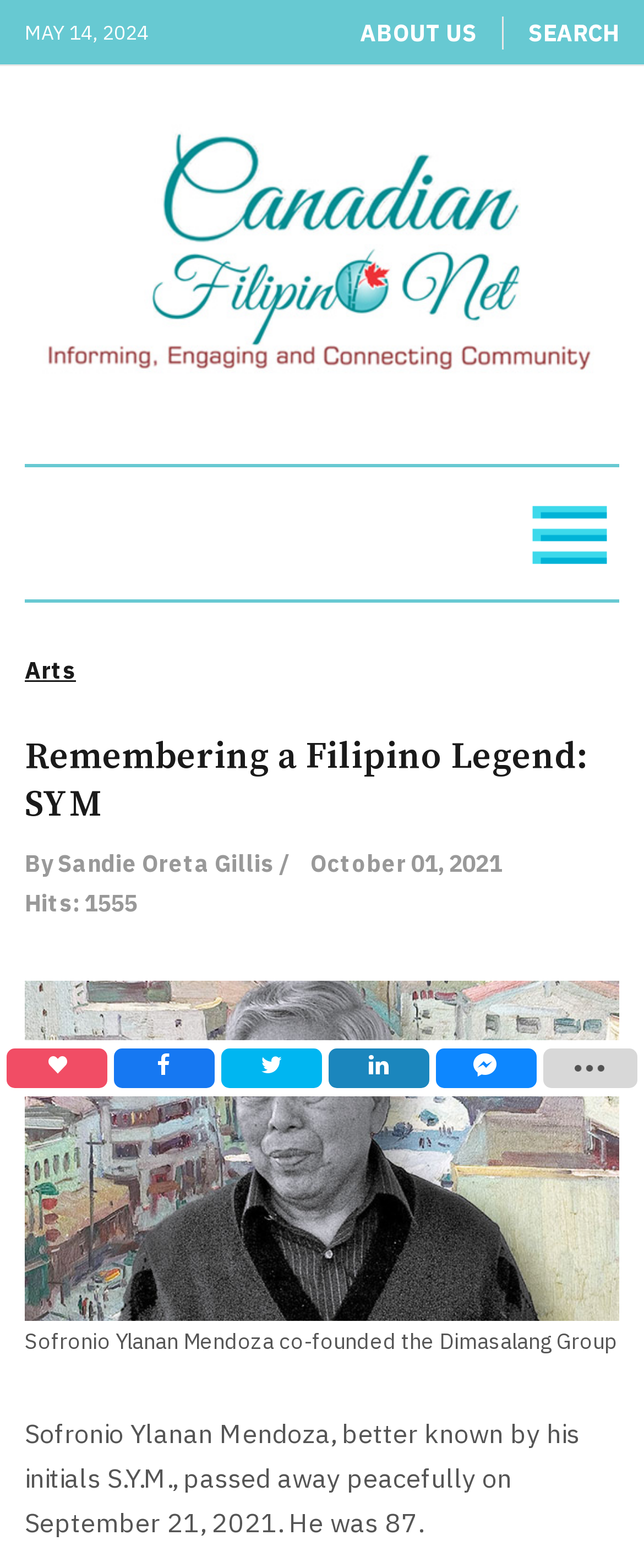Please determine and provide the text content of the webpage's heading.

Remembering a Filipino Legend: SYM